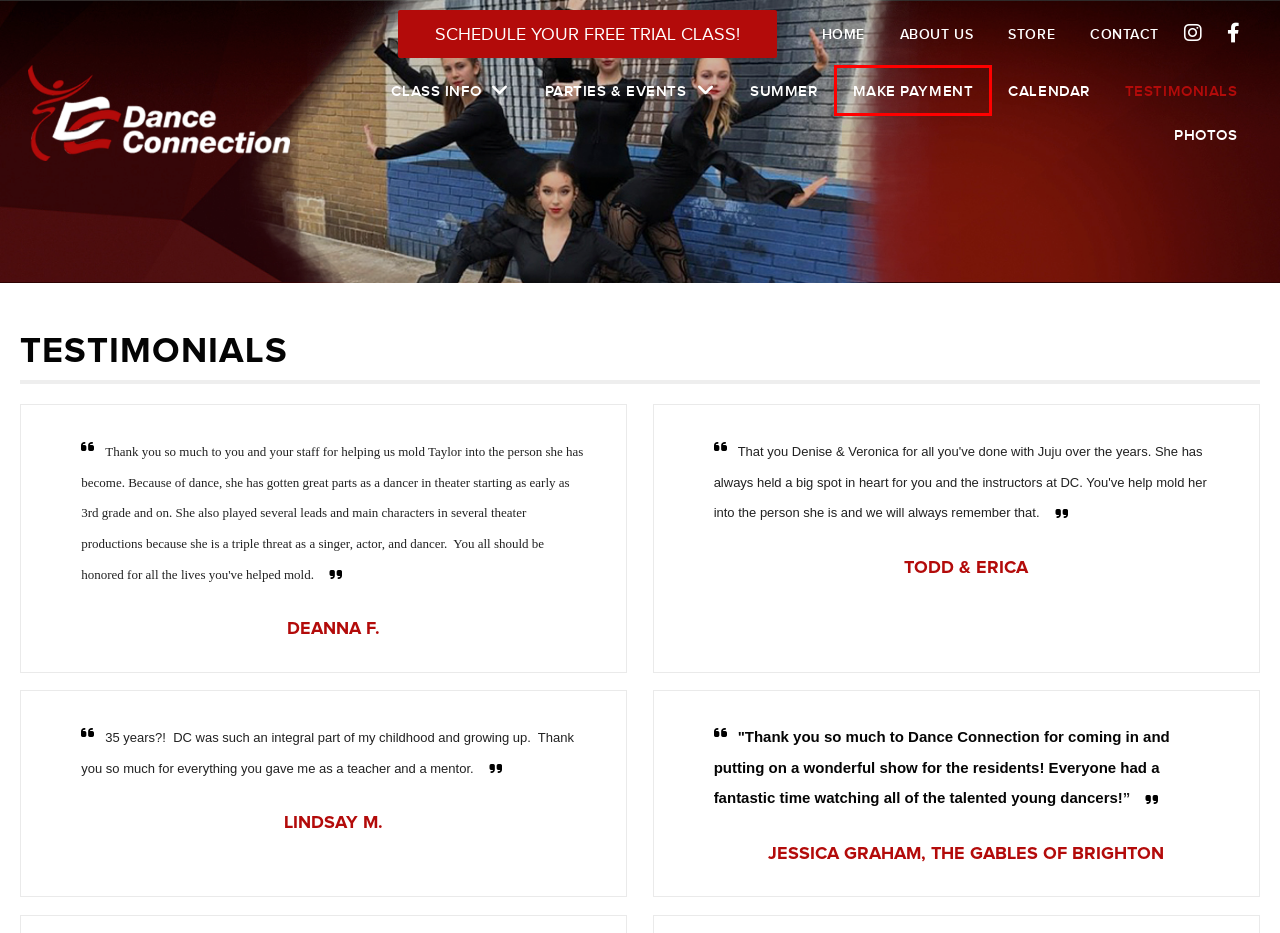Given a screenshot of a webpage with a red bounding box, please pick the webpage description that best fits the new webpage after clicking the element inside the bounding box. Here are the candidates:
A. About Us
B. Dance Studio
C. PHOTOS | Photos
D. Contact
E. Calendar
F. Pay Tuition Now
G. 2024 Summer Dance Classes
H. Dance Connection

F